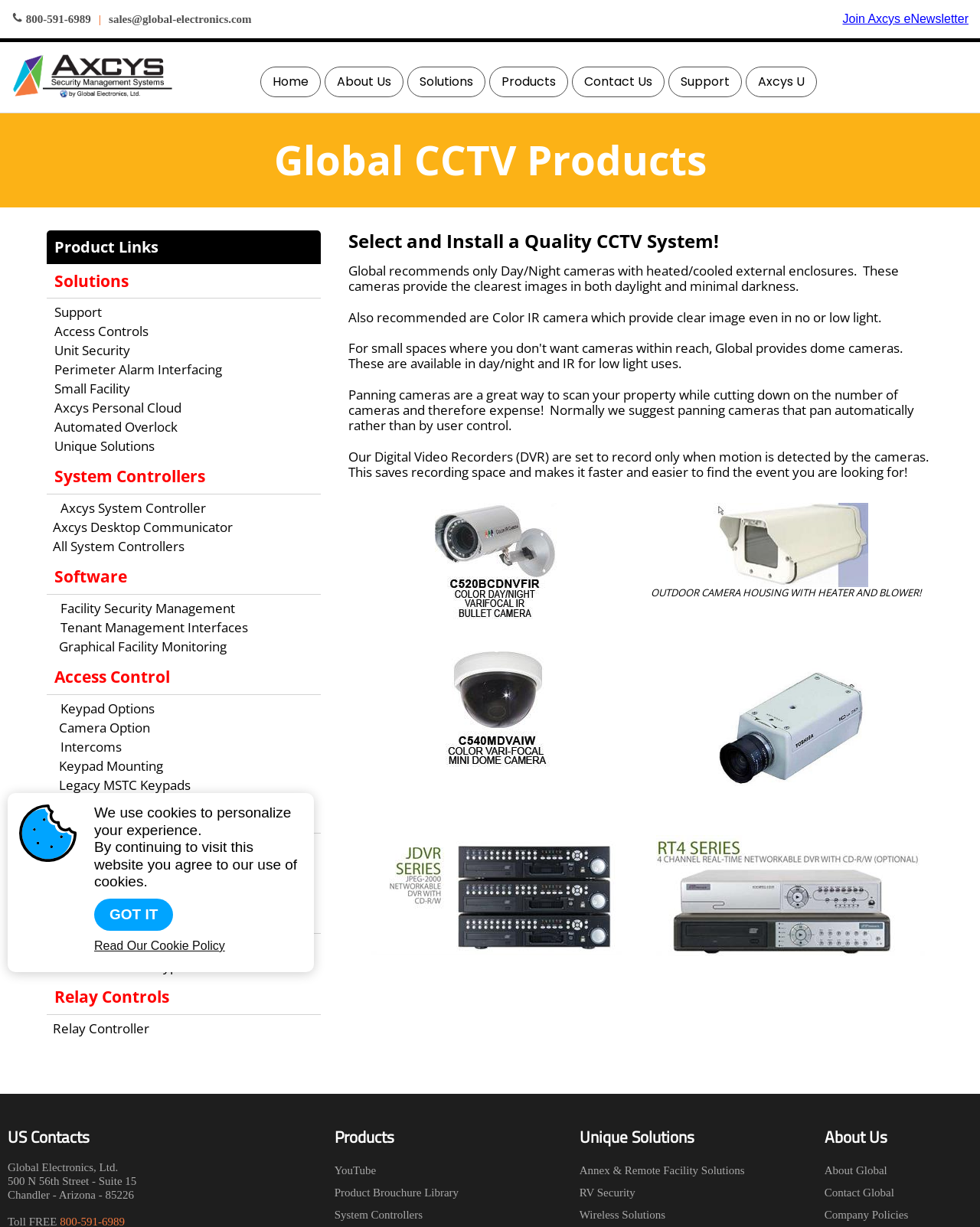Determine the bounding box coordinates of the clickable area required to perform the following instruction: "Click the 'Home' menu item". The coordinates should be represented as four float numbers between 0 and 1: [left, top, right, bottom].

[0.262, 0.051, 0.331, 0.082]